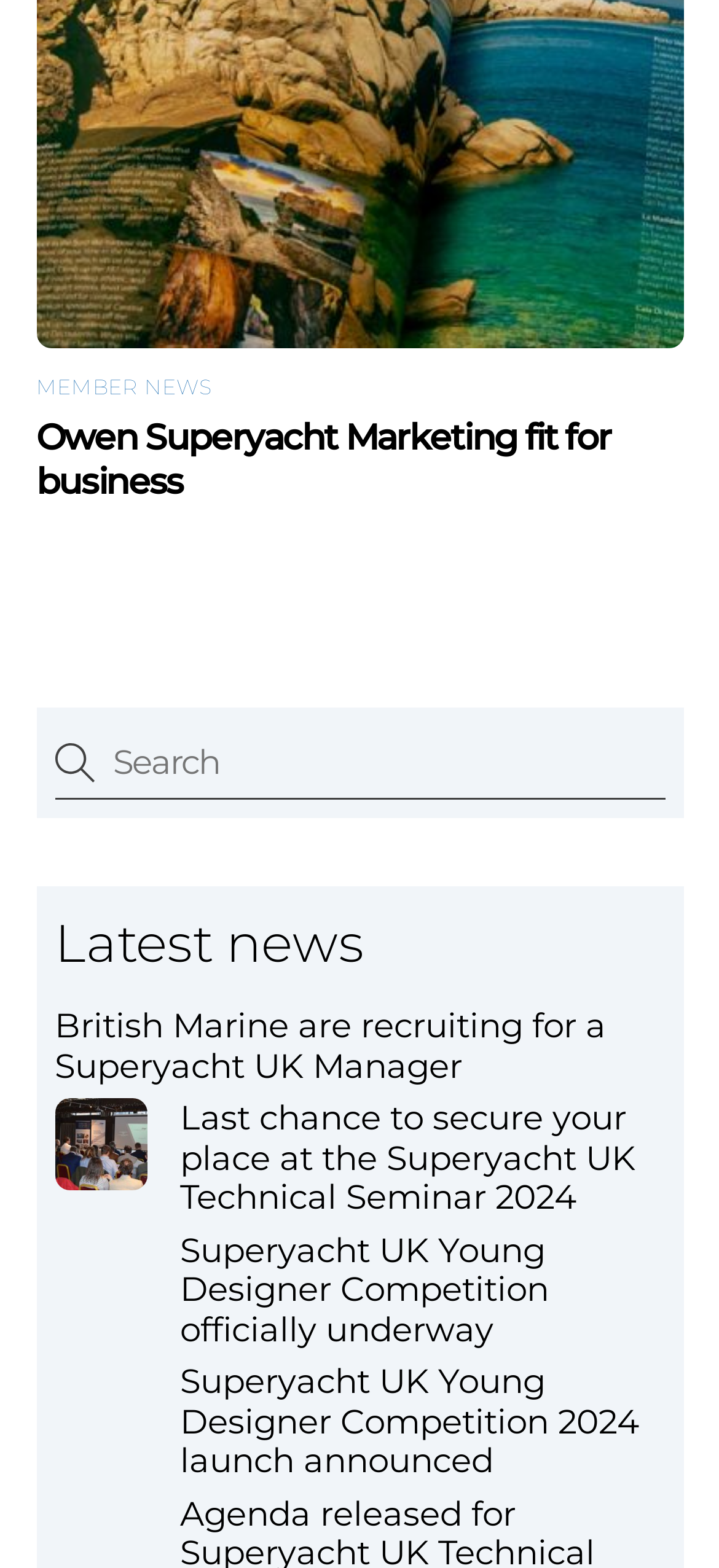What is the purpose of the textbox?
Please provide a comprehensive answer based on the details in the screenshot.

The textbox has a label 'Search' and an image with the same description, indicating that it is used for searching purposes.